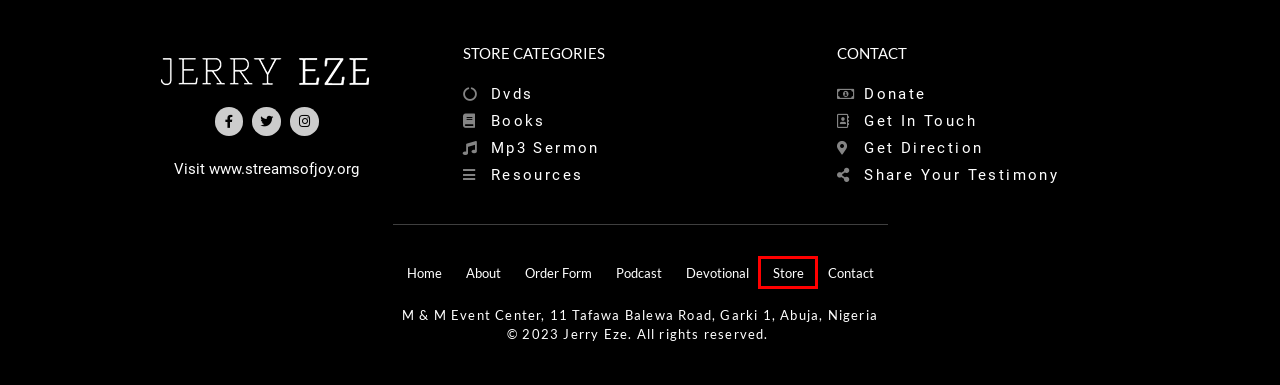Inspect the screenshot of a webpage with a red rectangle bounding box. Identify the webpage description that best corresponds to the new webpage after clicking the element inside the bounding box. Here are the candidates:
A. Devotional | Jerry Eze
B. Podcast | Jerry Eze
C. Contact | Jerry Eze
D. Order Form | Jerry Eze
E. NO DESTINY REDUCTION | Jerry Eze
F. About Jerry Eze | Jerry Eze
G. Home | Jerry Eze
H. Shop | Jerry Eze

H